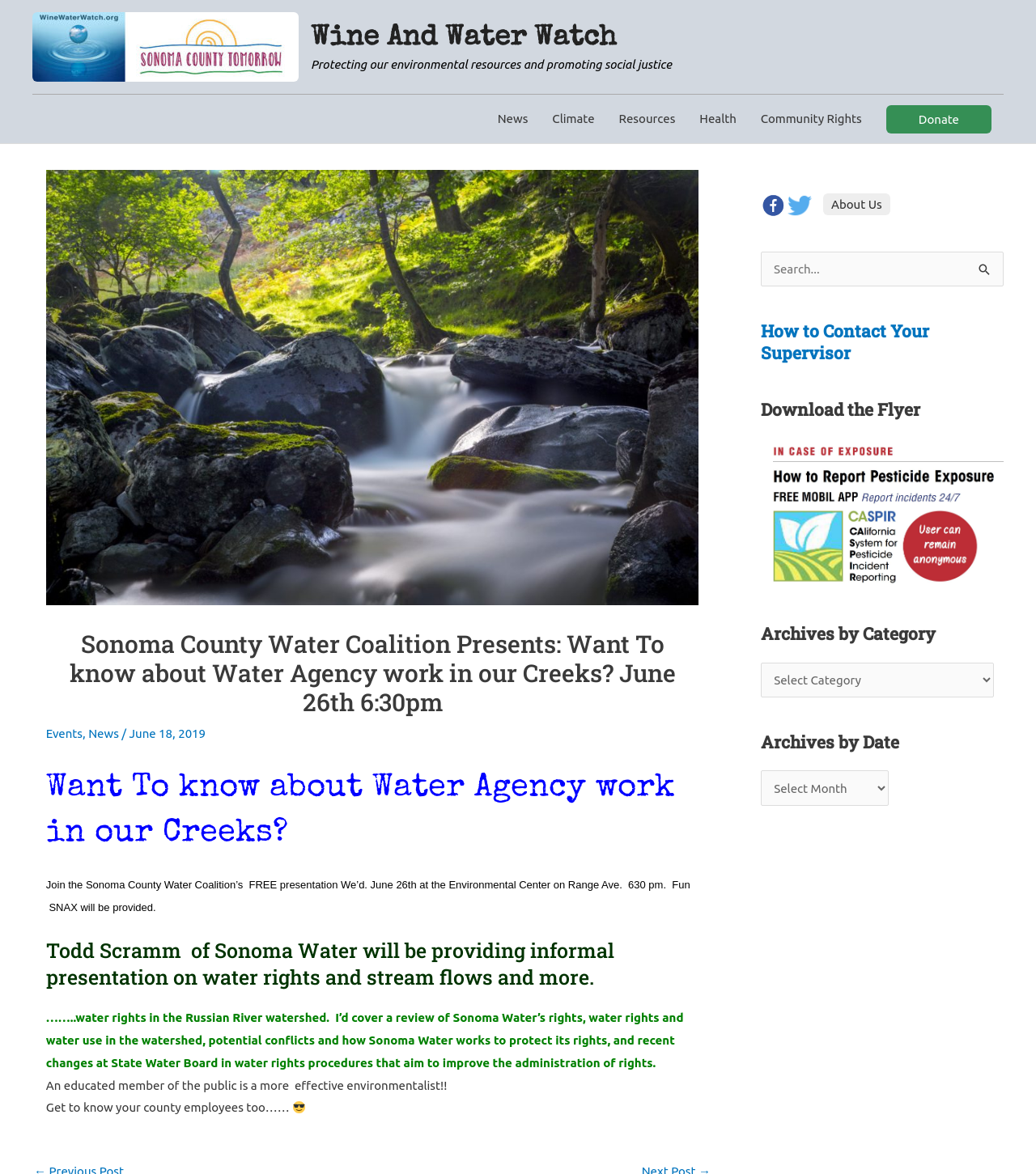Locate the bounding box of the UI element defined by this description: "How to Contact Your Supervisor". The coordinates should be given as four float numbers between 0 and 1, formatted as [left, top, right, bottom].

[0.734, 0.272, 0.897, 0.31]